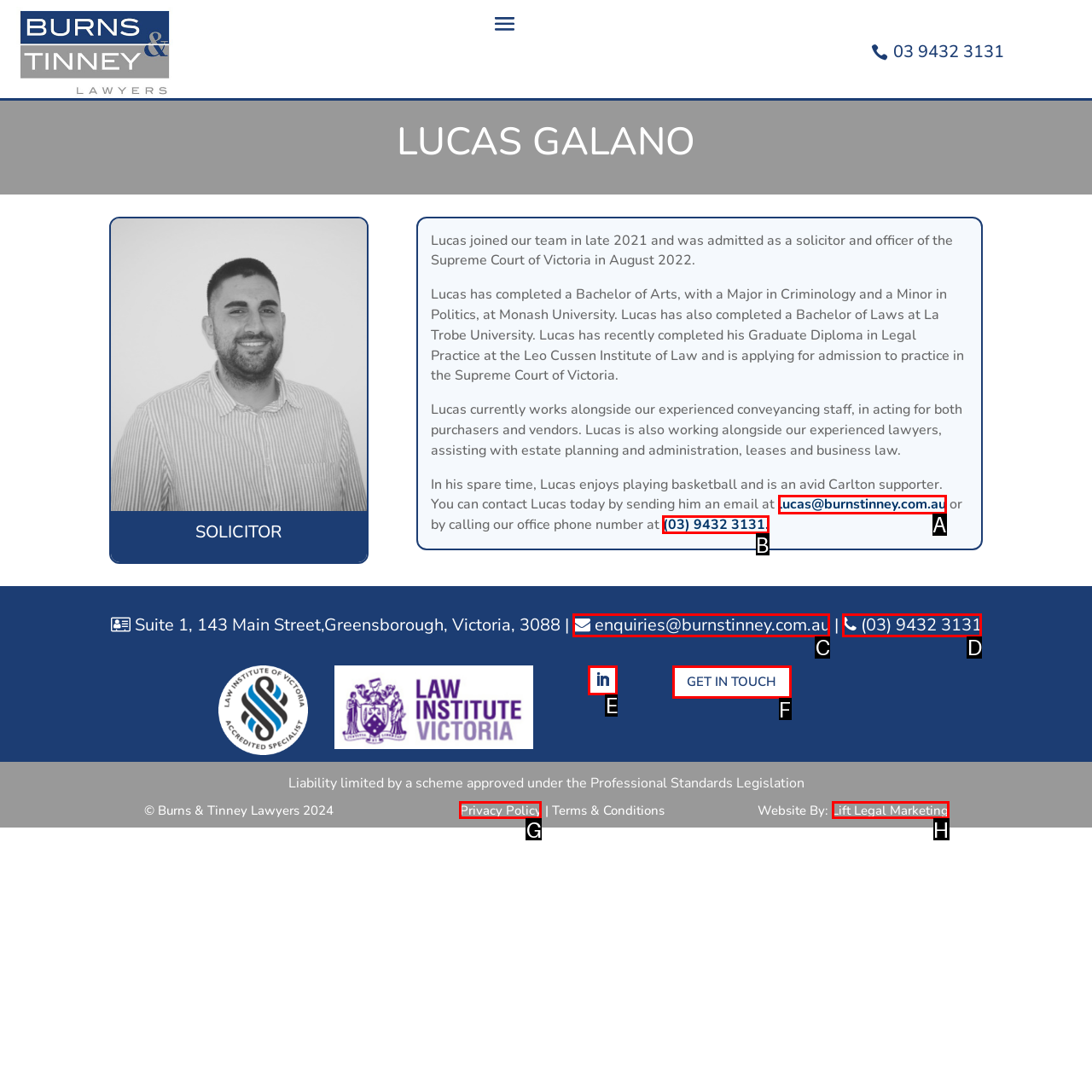Which lettered option should I select to achieve the task: Call the office phone number according to the highlighted elements in the screenshot?

B